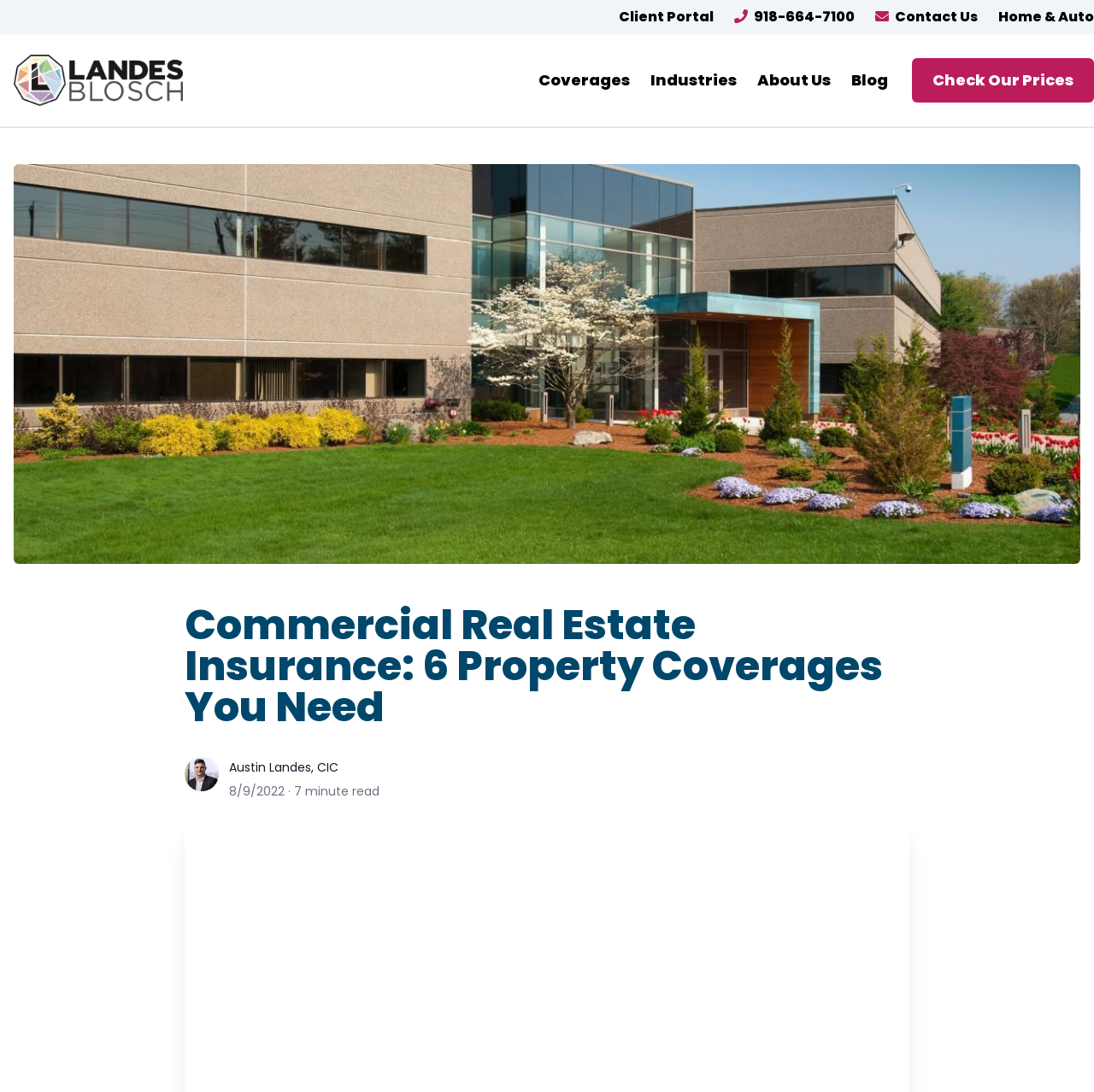Please find the bounding box coordinates for the clickable element needed to perform this instruction: "Click the 'Client Portal' link".

[0.566, 0.006, 0.652, 0.025]